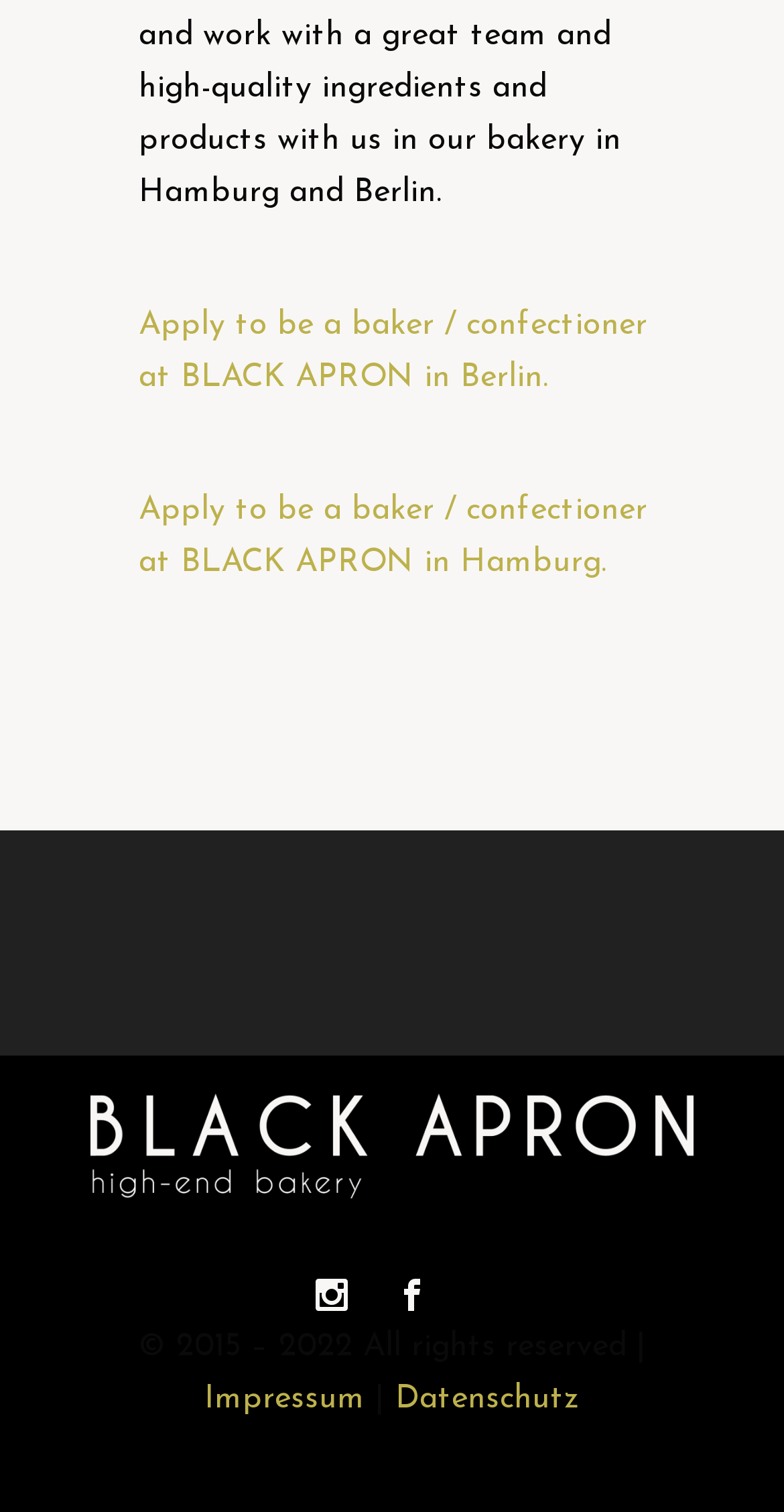How many job locations are available?
Answer the question with just one word or phrase using the image.

2